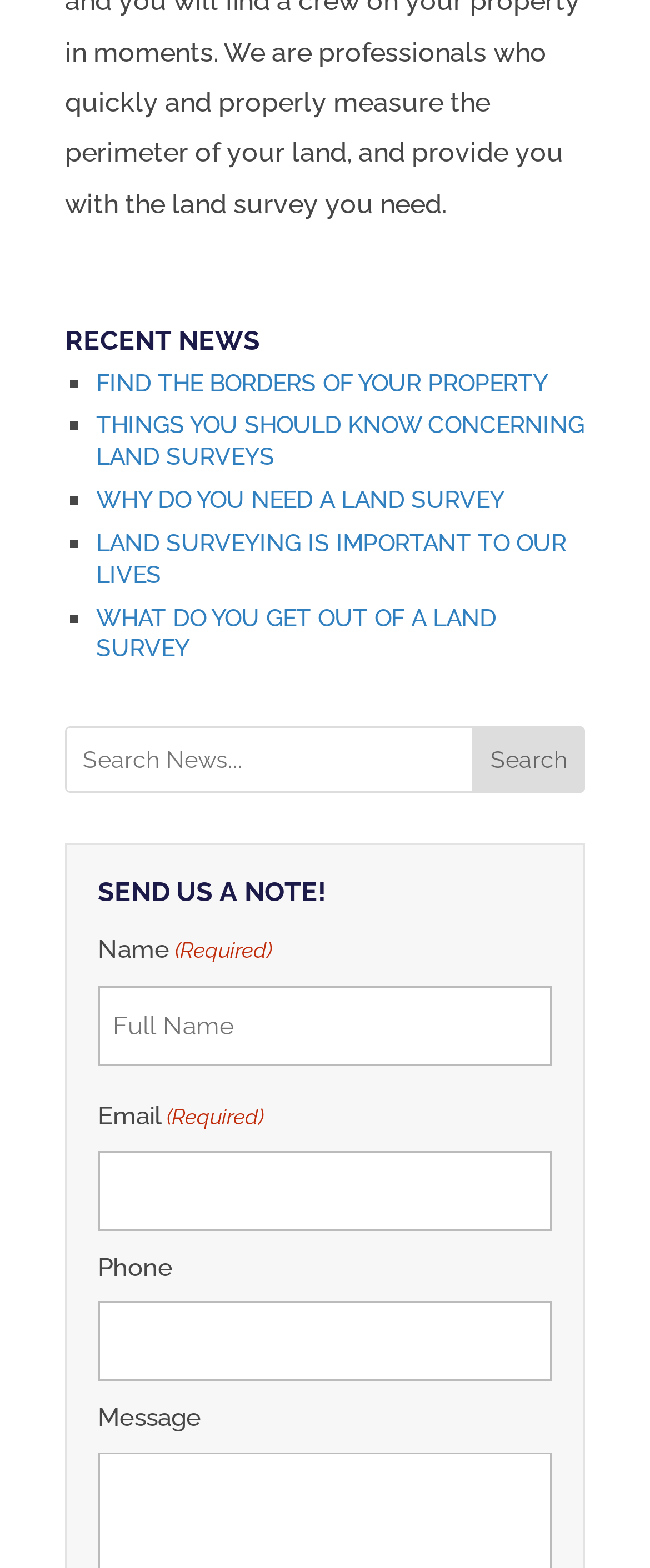Analyze the image and give a detailed response to the question:
What is the purpose of the search bar?

The search bar is located at the middle of the webpage, and it has a button labeled 'Search'. This suggests that the search bar is intended for users to input keywords or phrases to search for relevant information within the website.